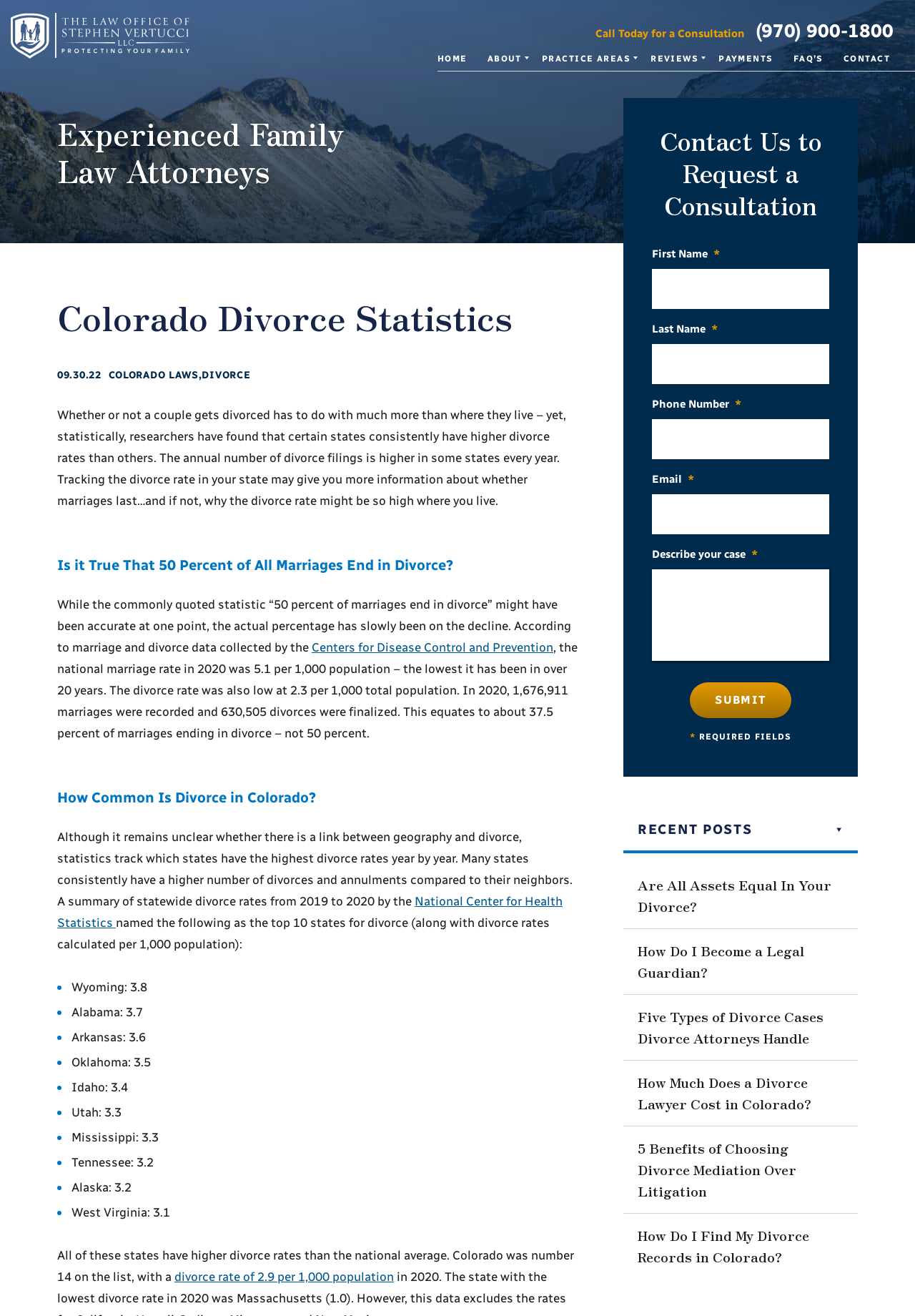Determine and generate the text content of the webpage's headline.

Colorado Divorce Statistics